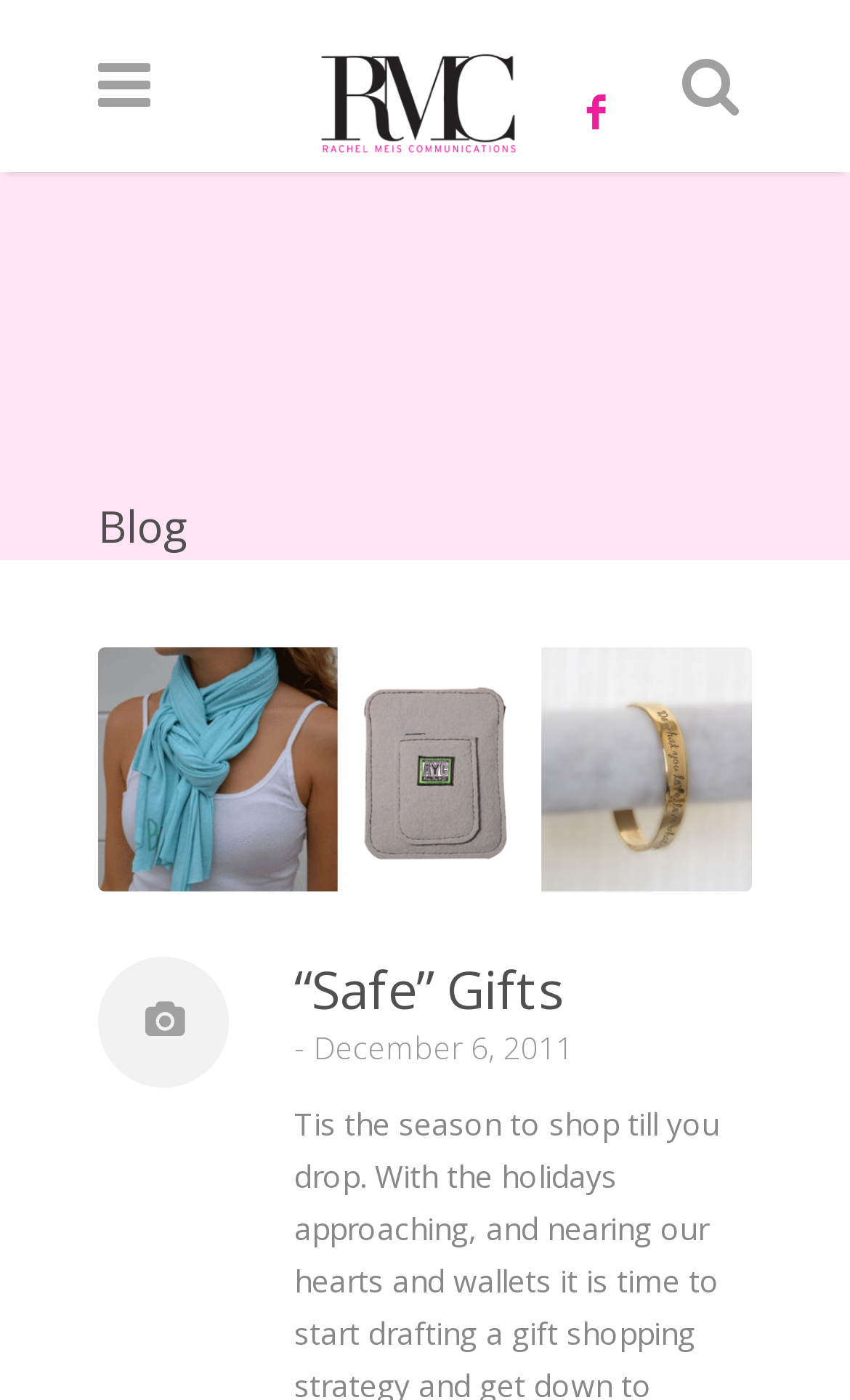How many social media links are there?
Answer the question in a detailed and comprehensive manner.

There are three social media links, namely Facebook (represented by 'f'), Twitter (represented by 'T'), and another link represented by '' which is likely an Instagram link.